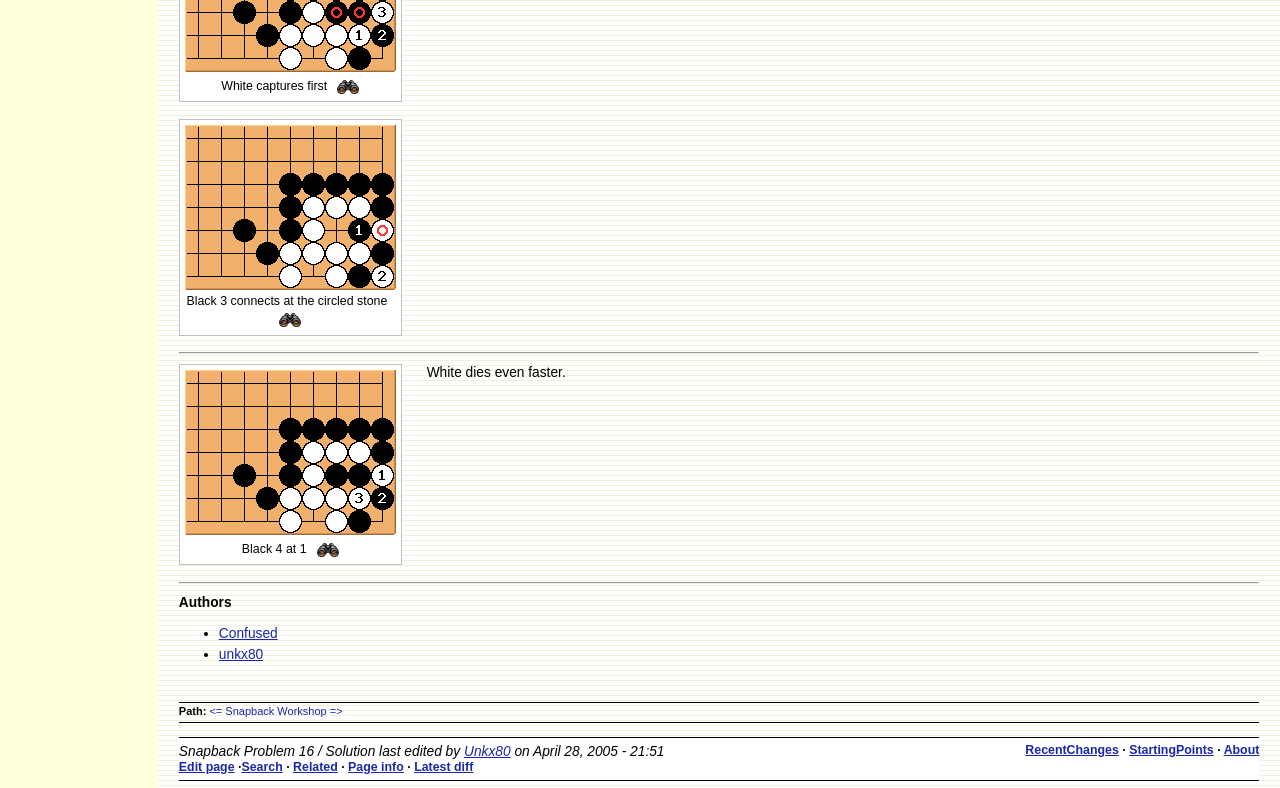Identify the bounding box coordinates for the region of the element that should be clicked to carry out the instruction: "Go to Snapback Workshop". The bounding box coordinates should be four float numbers between 0 and 1, i.e., [left, top, right, bottom].

[0.176, 0.895, 0.255, 0.91]